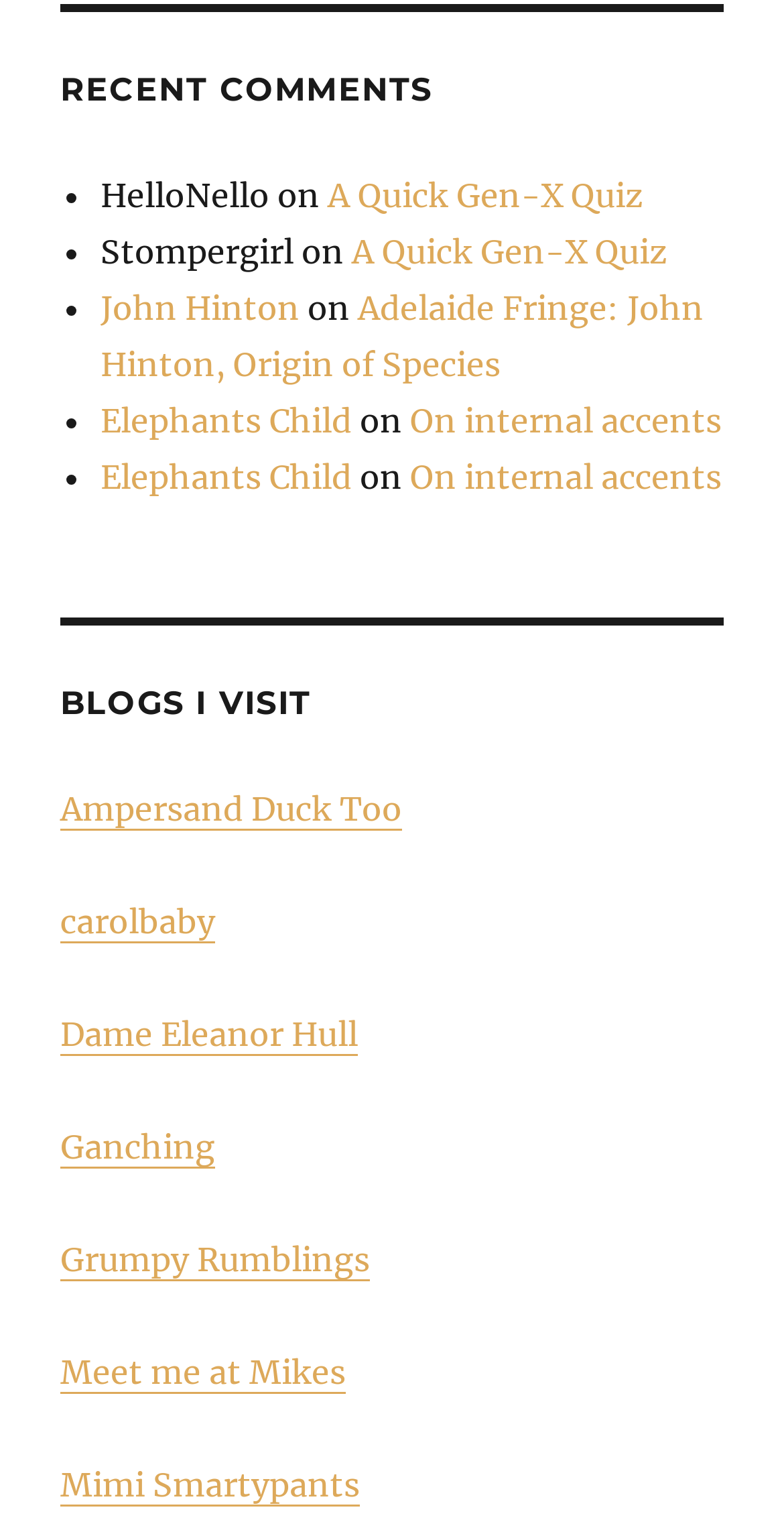Bounding box coordinates are specified in the format (top-left x, top-left y, bottom-right x, bottom-right y). All values are floating point numbers bounded between 0 and 1. Please provide the bounding box coordinate of the region this sentence describes: On internal accents

[0.523, 0.262, 0.92, 0.288]